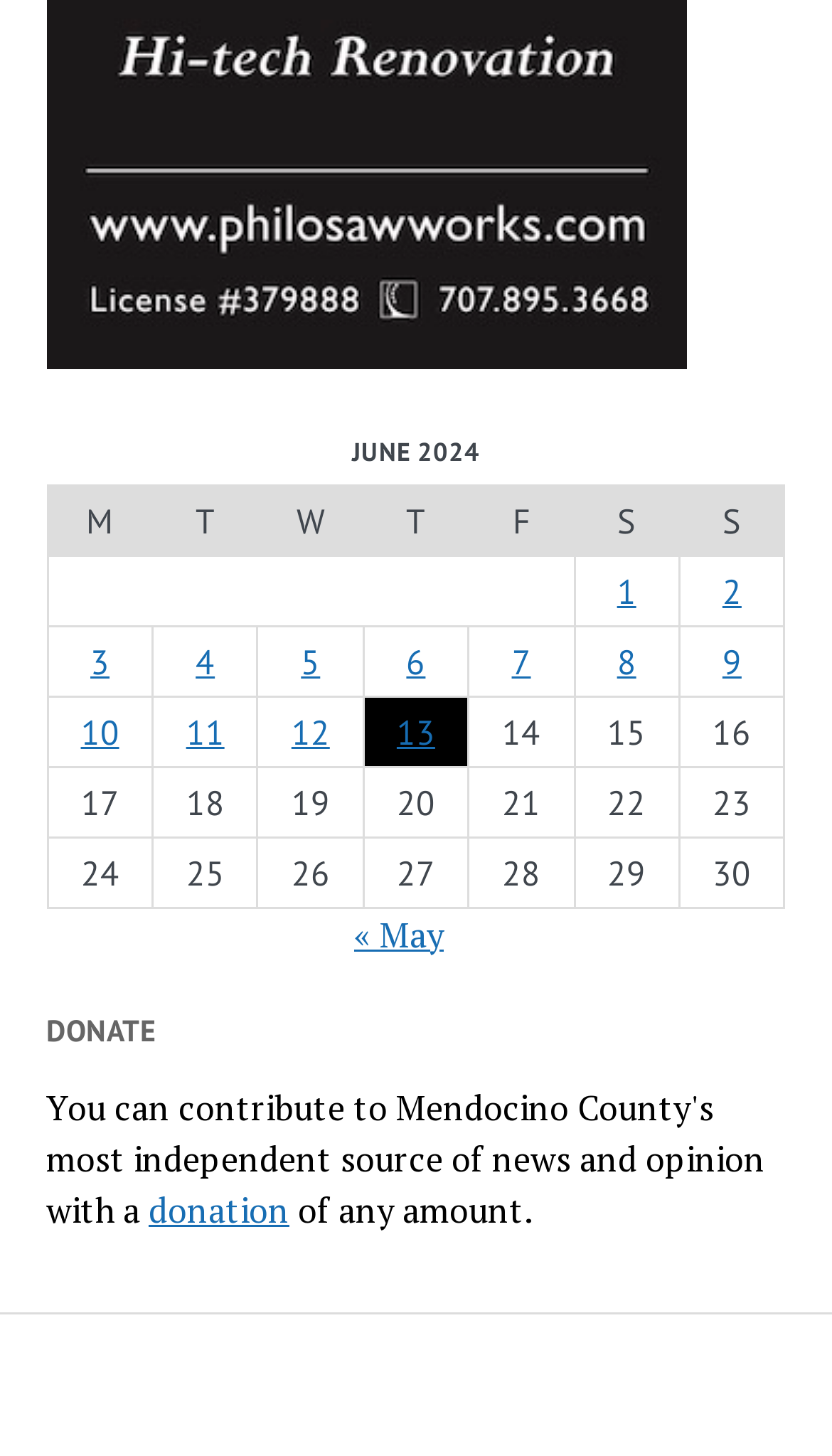What are the days of the week listed in the table?
Based on the screenshot, respond with a single word or phrase.

M, T, W, T, F, S, S